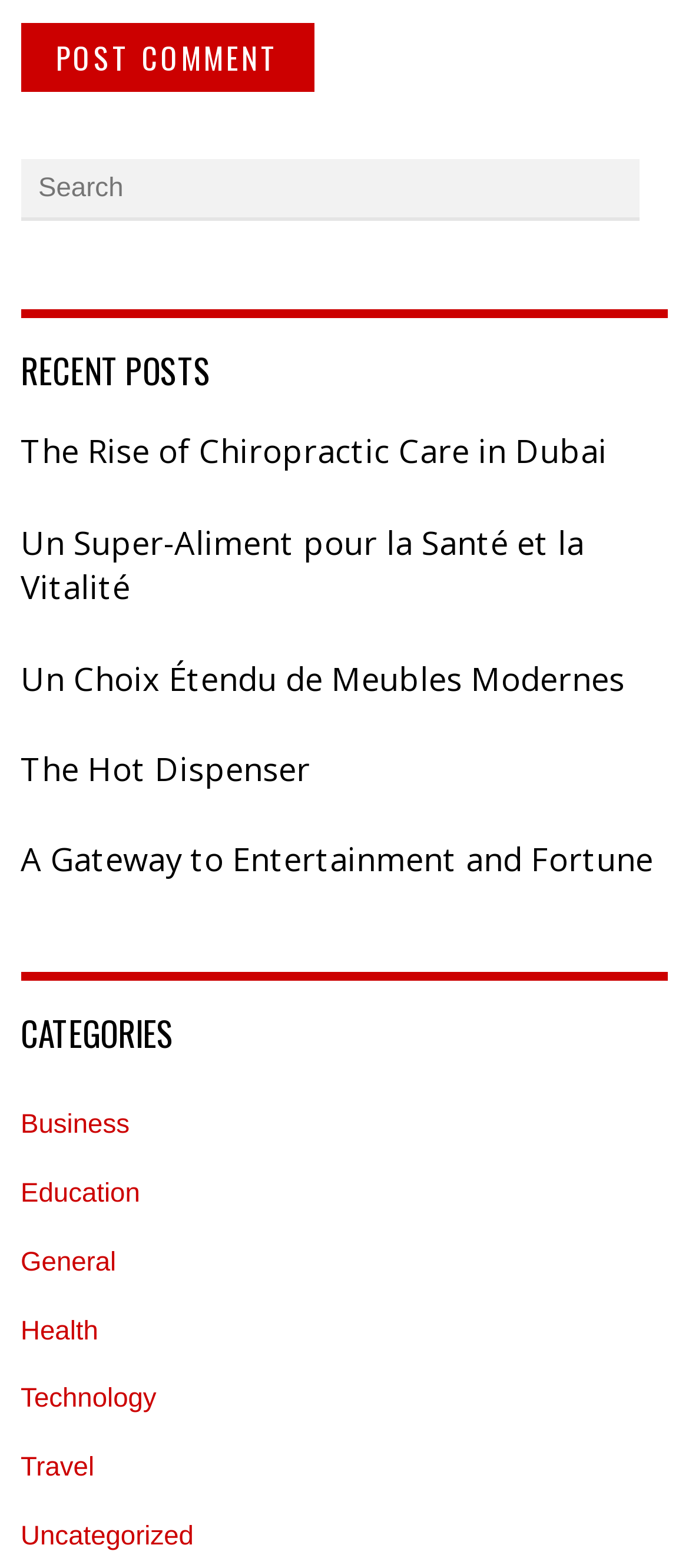Determine the bounding box coordinates for the area that should be clicked to carry out the following instruction: "read The Rise of Chiropractic Care in Dubai".

[0.03, 0.274, 0.97, 0.303]